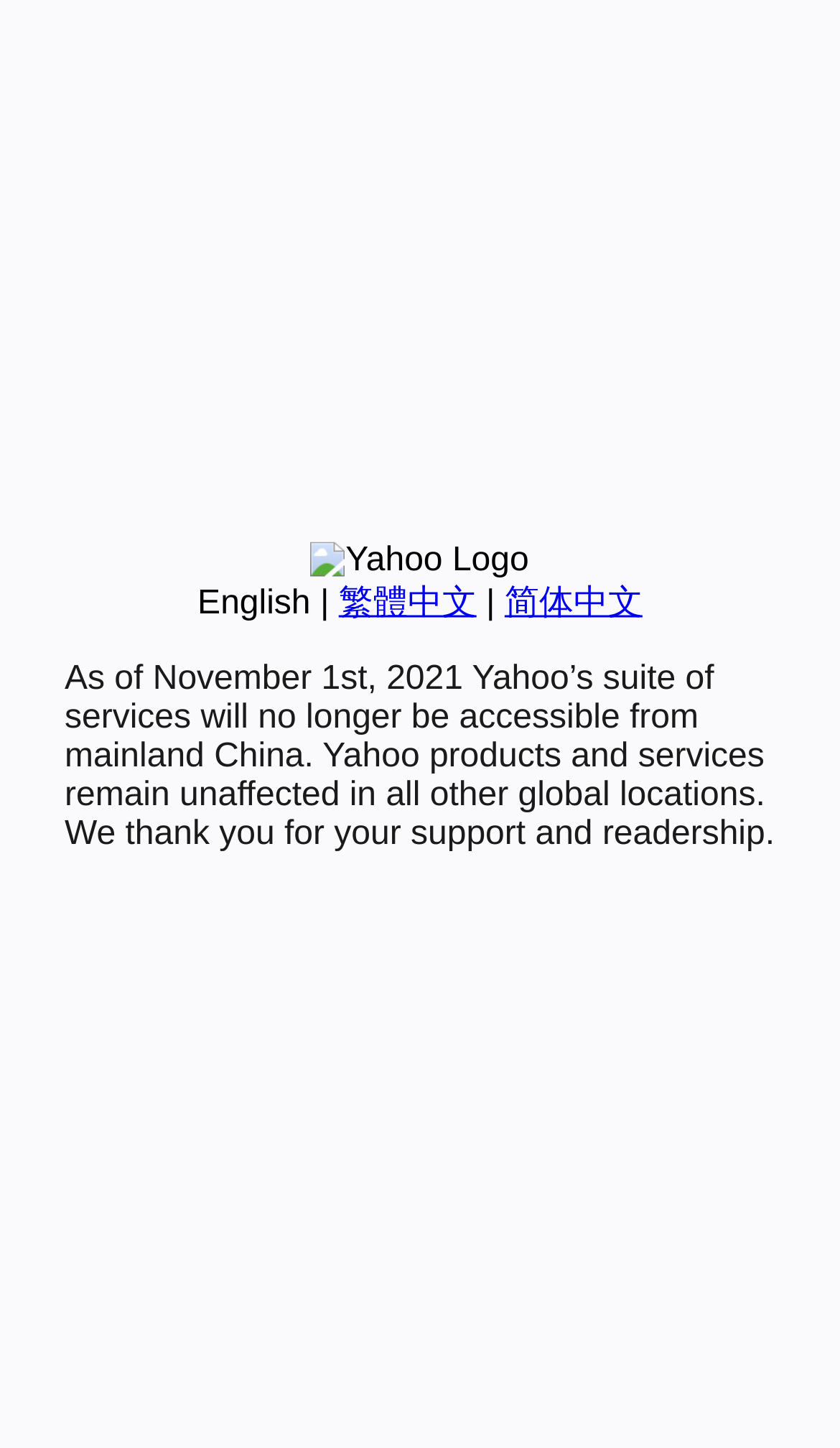Bounding box coordinates should be provided in the format (top-left x, top-left y, bottom-right x, bottom-right y) with all values between 0 and 1. Identify the bounding box for this UI element: English

[0.235, 0.404, 0.37, 0.429]